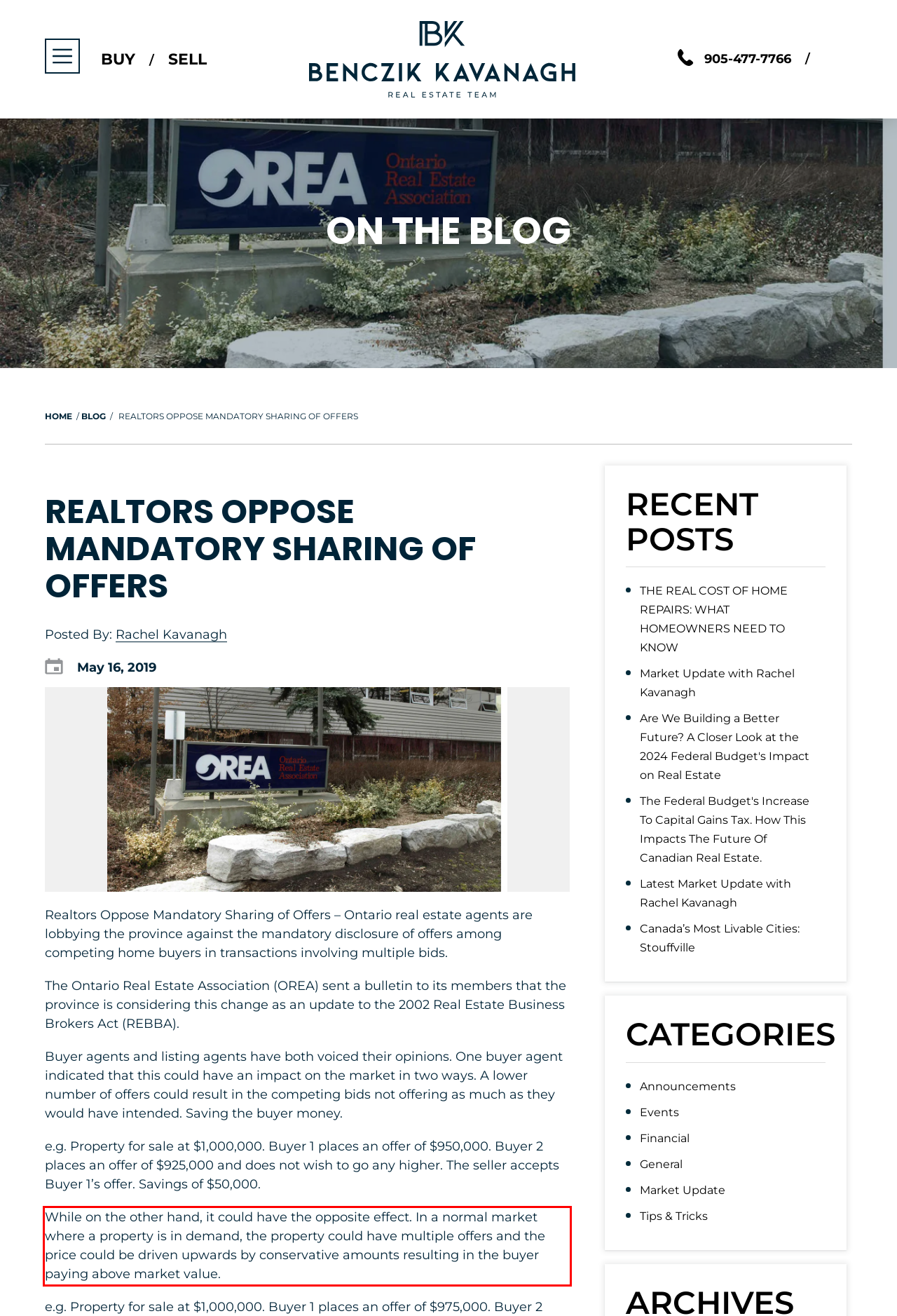Analyze the screenshot of the webpage and extract the text from the UI element that is inside the red bounding box.

While on the other hand, it could have the opposite effect. In a normal market where a property is in demand, the property could have multiple offers and the price could be driven upwards by conservative amounts resulting in the buyer paying above market value.